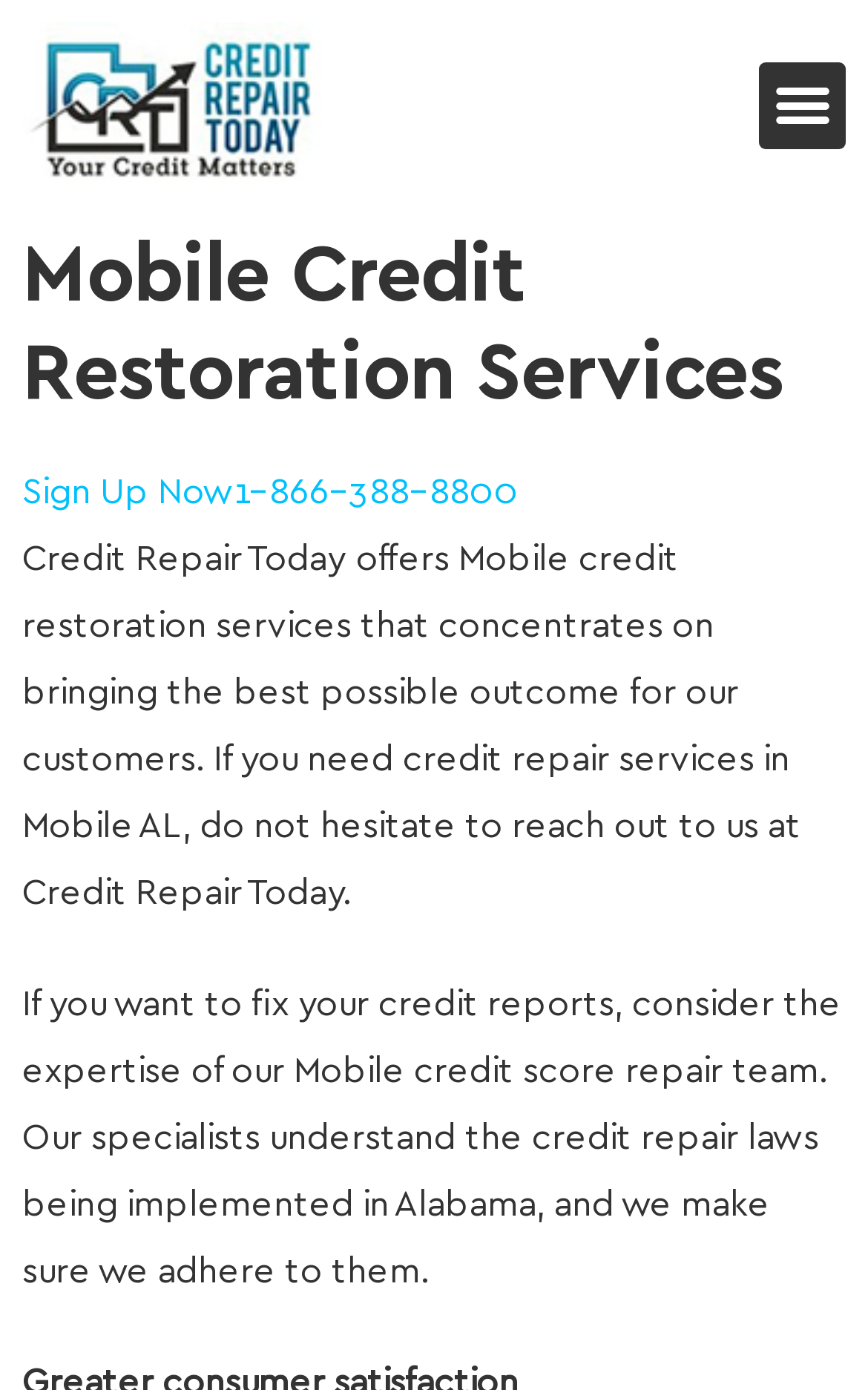What is the purpose of the company?
Look at the image and provide a short answer using one word or a phrase.

Credit repair